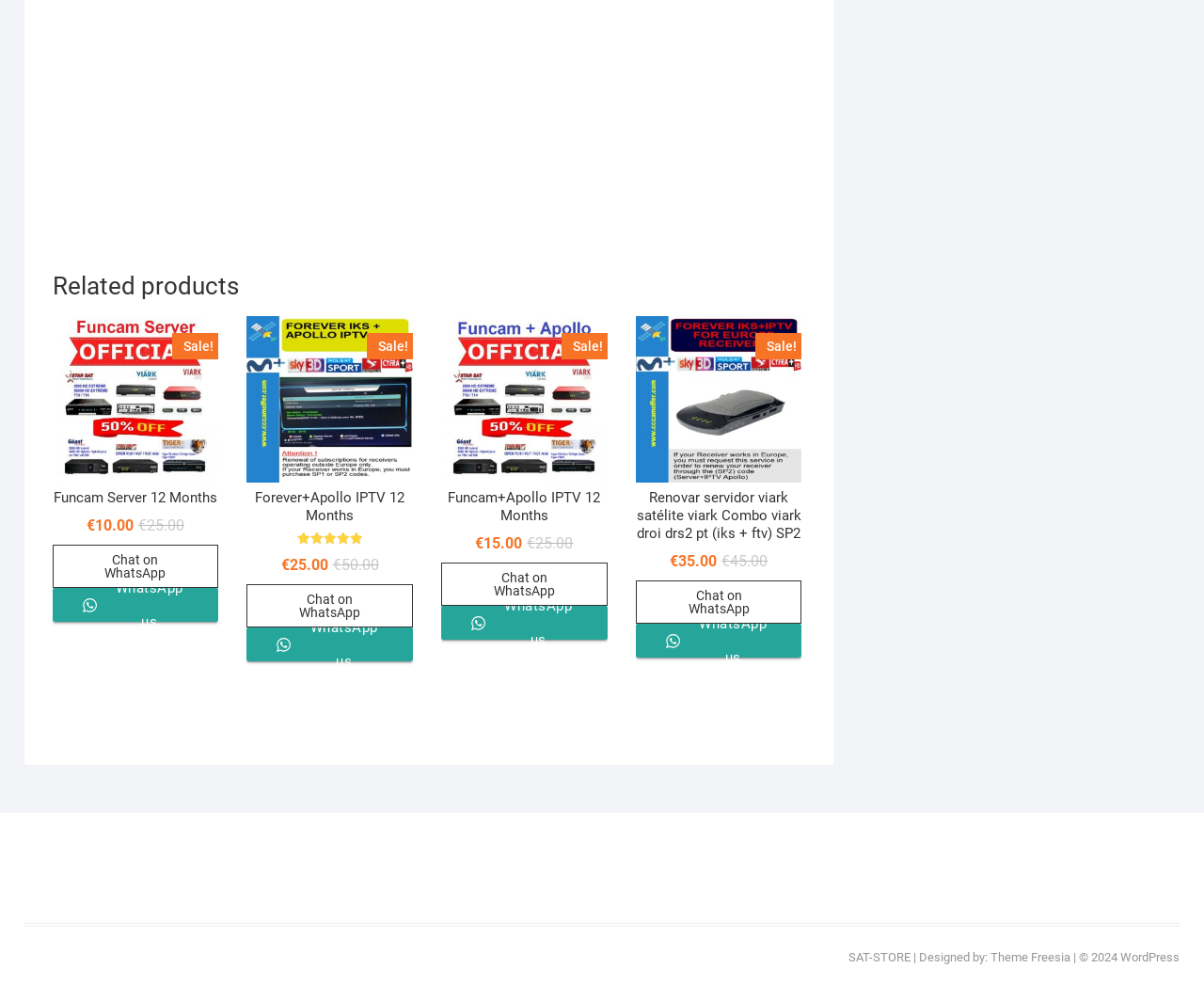What is the rating of Forever+Apollo IPTV 12 Months?
Provide a comprehensive and detailed answer to the question.

I found the link 'Sale! Forever+Apollo IPTV 12 Months Rated 5.00 out of 5 Original price was: €50.00. Current price is: €25.00.' which contains the rating of Forever+Apollo IPTV 12 Months.